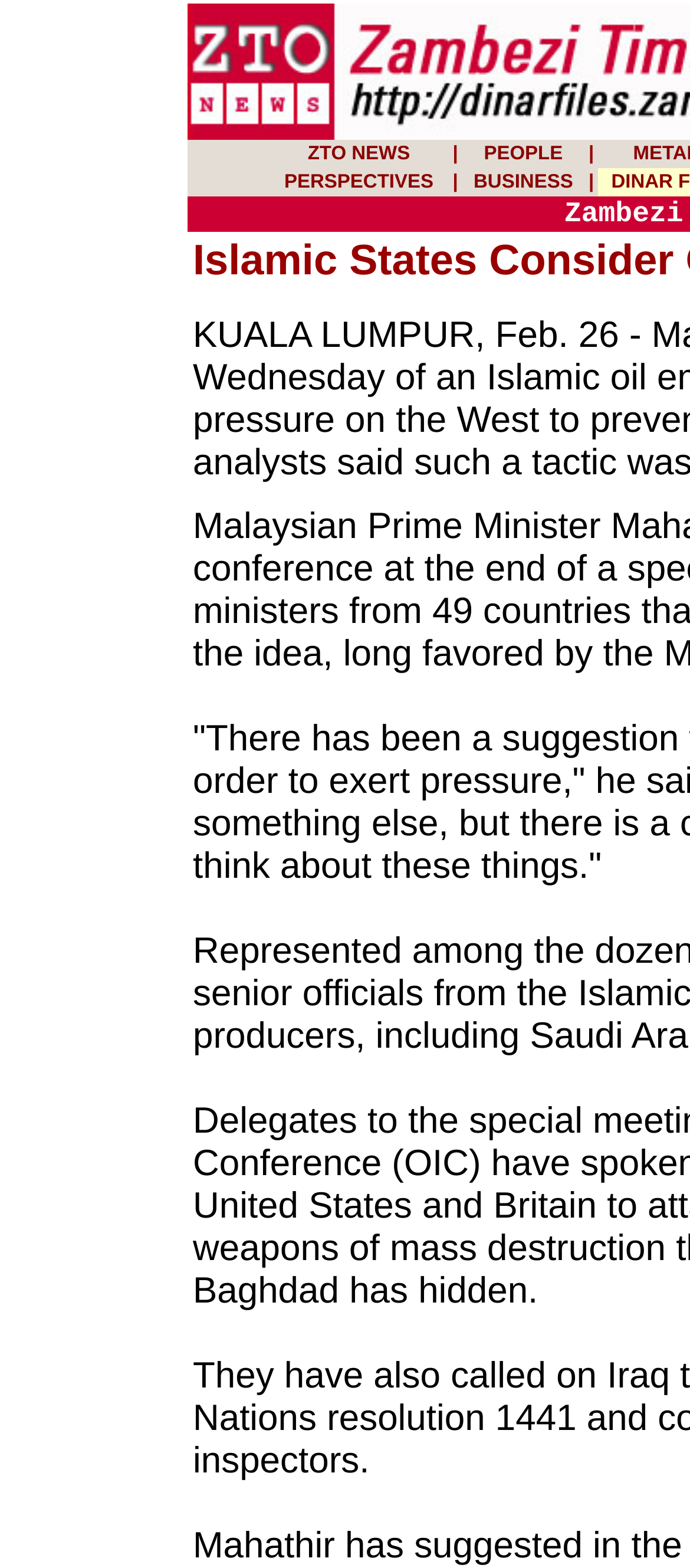Using a single word or phrase, answer the following question: 
How many menu items are there?

4